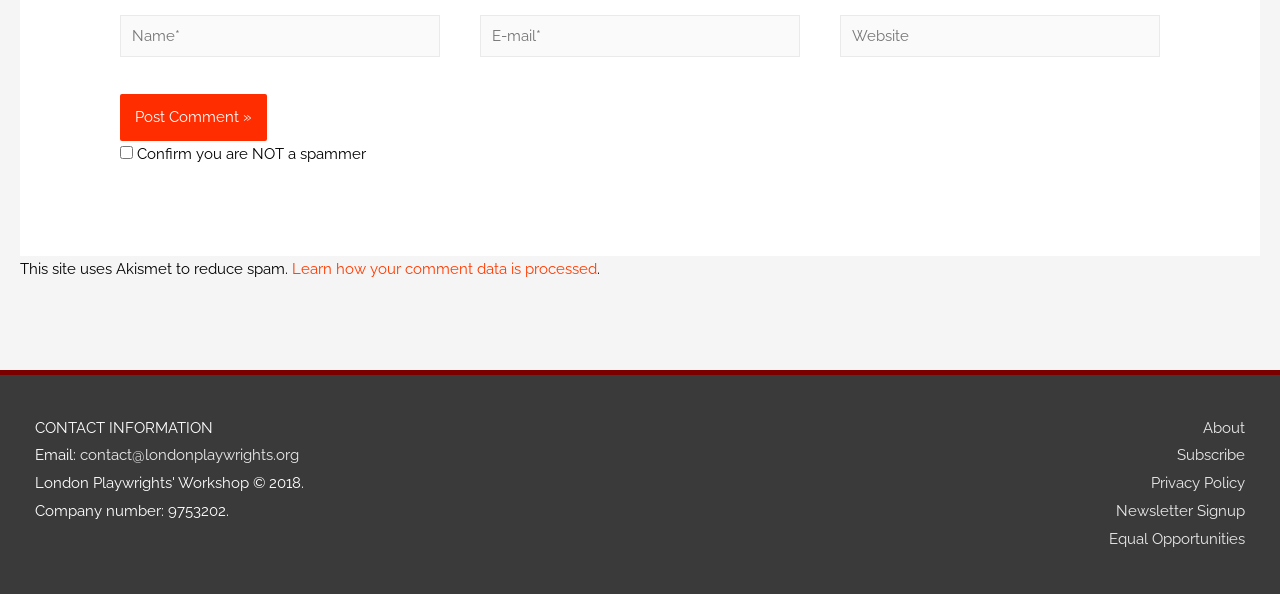What is the company number of the organization?
Please provide a comprehensive answer based on the contents of the image.

The company number of the organization is mentioned in the 'CONTACT INFORMATION' section, specifically in the 'Company number: 9753202.' static text element.